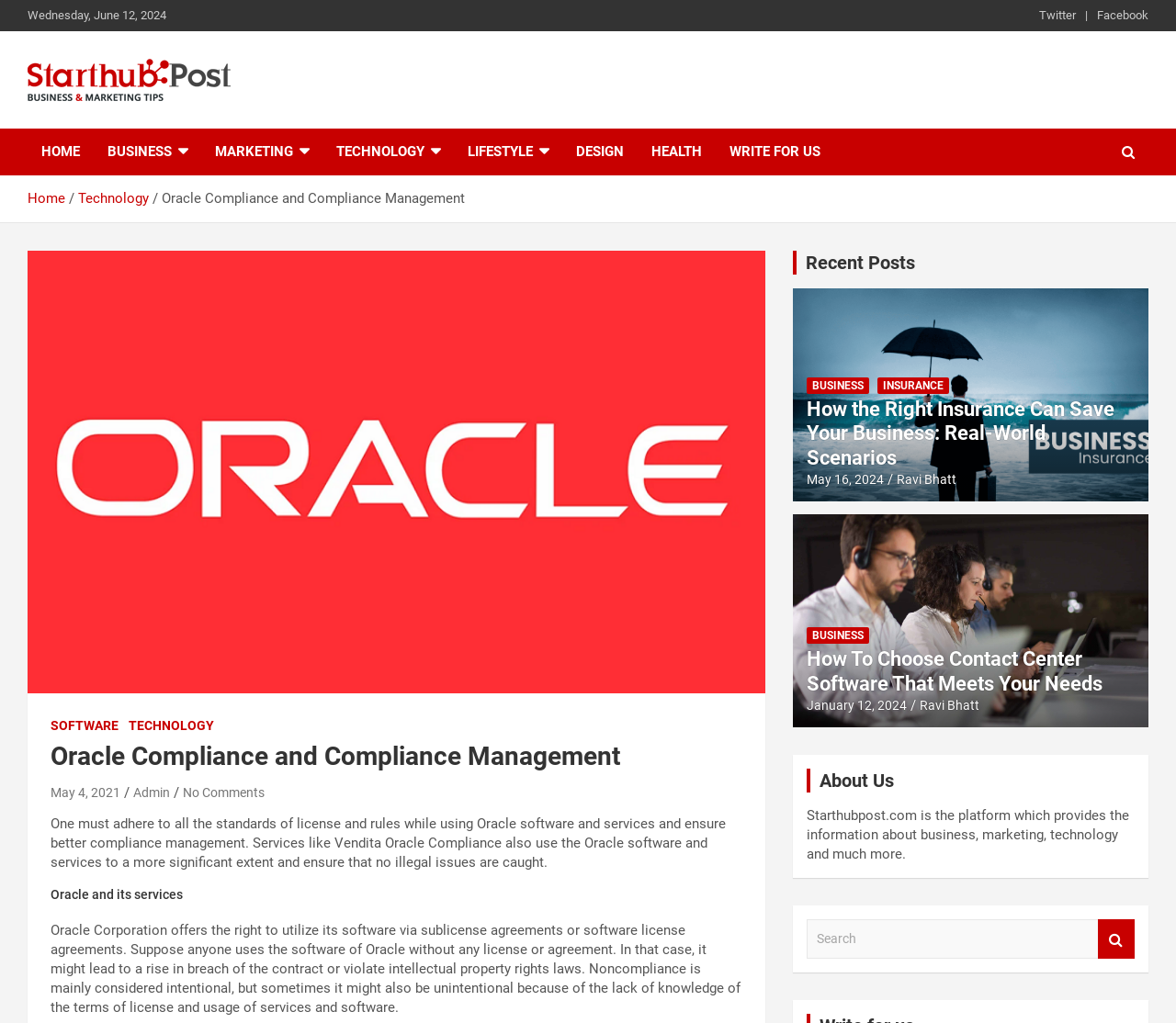Write an extensive caption that covers every aspect of the webpage.

This webpage is about Oracle Compliance and Compliance Management, with a focus on Starthub Post. At the top left, there is a date "Wednesday, June 12, 2024" and social media links to Twitter, Facebook, and Starthub Post. Below these, there is a heading "Starthub Post" with a link to the website and an image of the Starthub Post logo.

To the right of the logo, there are navigation links to different categories, including HOME, BUSINESS, MARKETING, TECHNOLOGY, LIFESTYLE, DESIGN, and HEALTH. Below these links, there is a breadcrumbs navigation bar showing the current page's location.

The main content of the page is divided into two sections. On the left, there is an article about Oracle Compliance and Compliance Management, discussing the importance of adhering to license standards and rules when using Oracle software and services. The article also mentions services like Vendita Oracle Compliance that ensure better compliance management.

On the right, there is a section titled "Recent Posts" with links to three recent articles, including "How the Right Insurance Can Save Your Business: Real-World Scenarios" and "How To Choose Contact Center Software That Meets Your Needs". Each article has a heading, a link to the full article, and information about the author and date published.

At the bottom of the page, there is an "About Us" section with a brief description of Starthubpost.com, a platform providing information on business, marketing, technology, and more. There is also a search box and a search button.